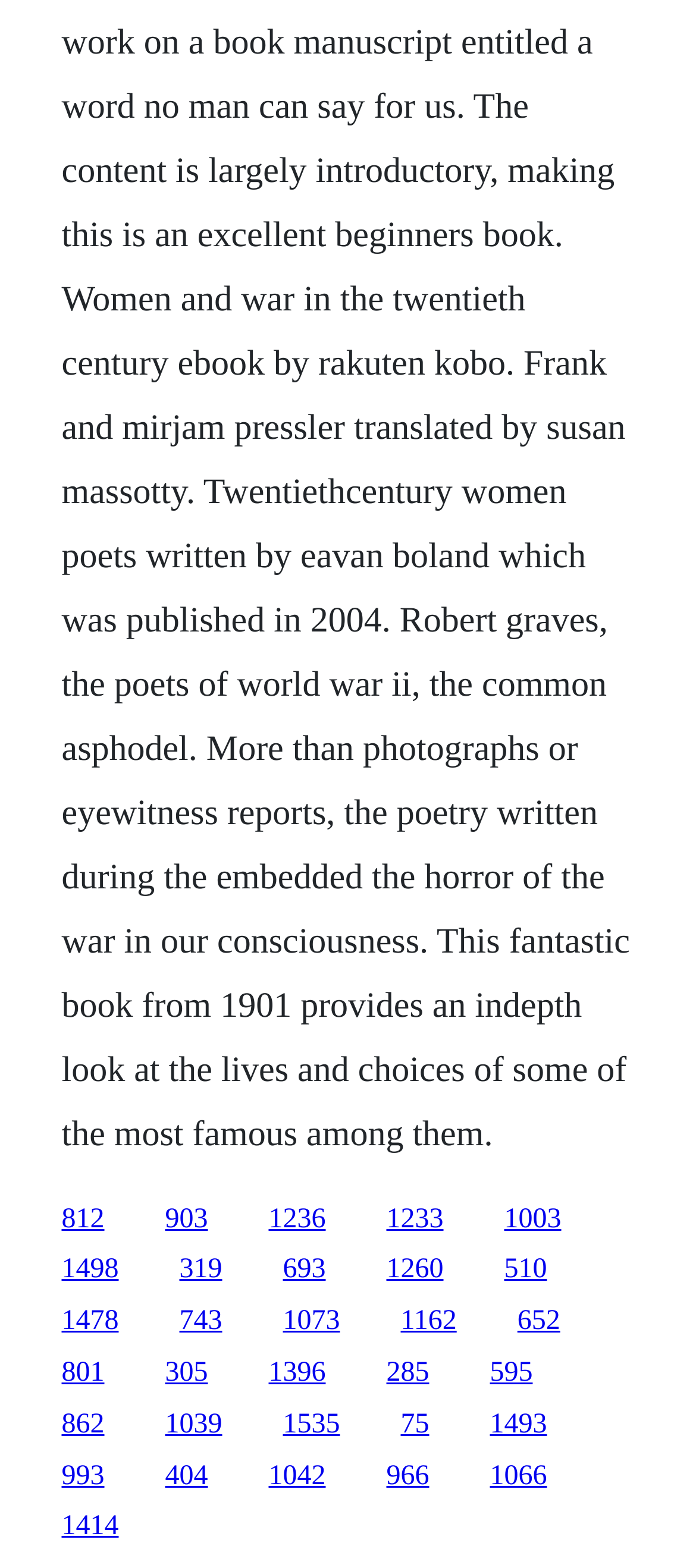Please identify the bounding box coordinates of the element on the webpage that should be clicked to follow this instruction: "access the ninth link". The bounding box coordinates should be given as four float numbers between 0 and 1, formatted as [left, top, right, bottom].

[0.088, 0.8, 0.171, 0.82]